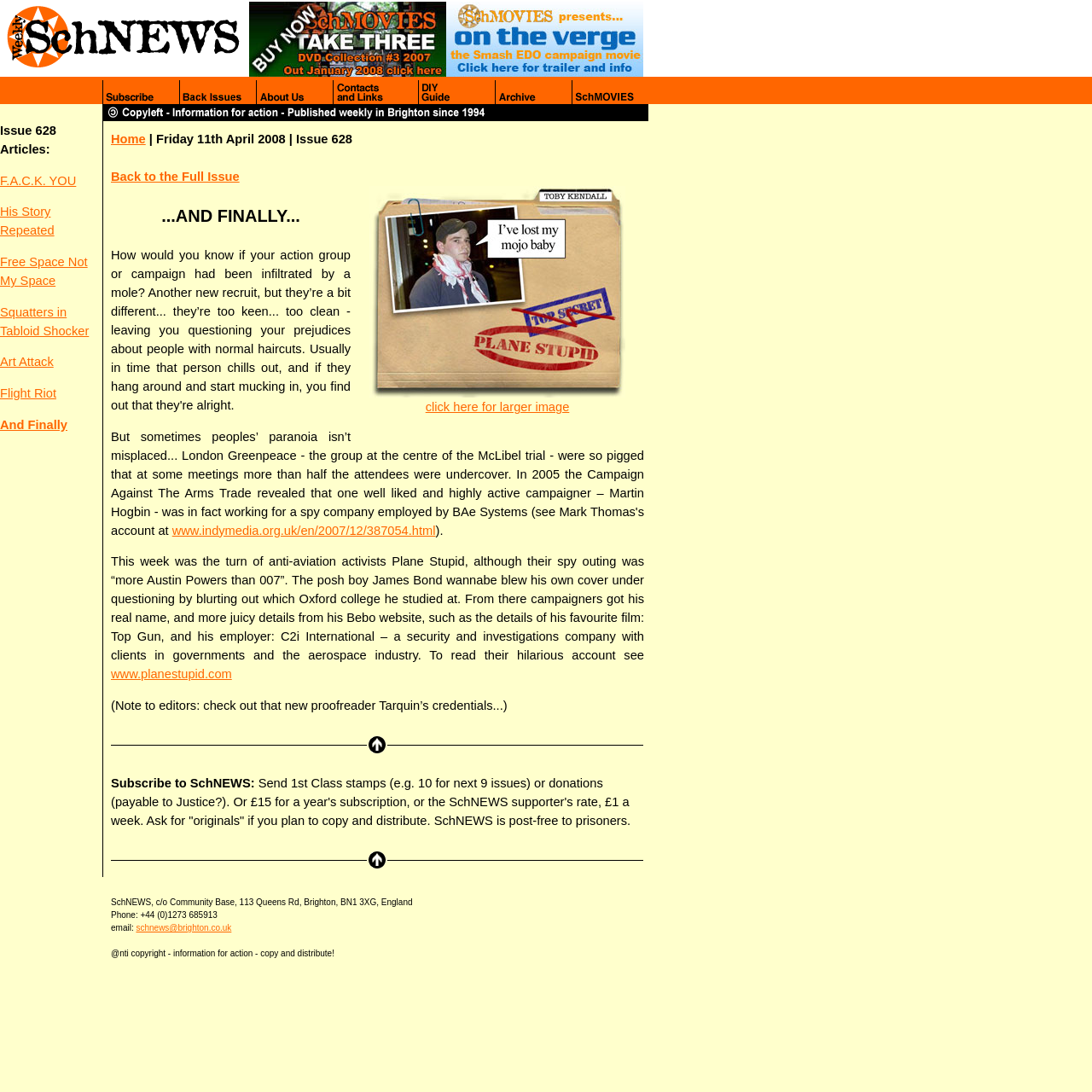Pinpoint the bounding box coordinates of the element you need to click to execute the following instruction: "go back to the SchNEWS Home Page". The bounding box should be represented by four float numbers between 0 and 1, in the format [left, top, right, bottom].

[0.0, 0.06, 0.228, 0.073]